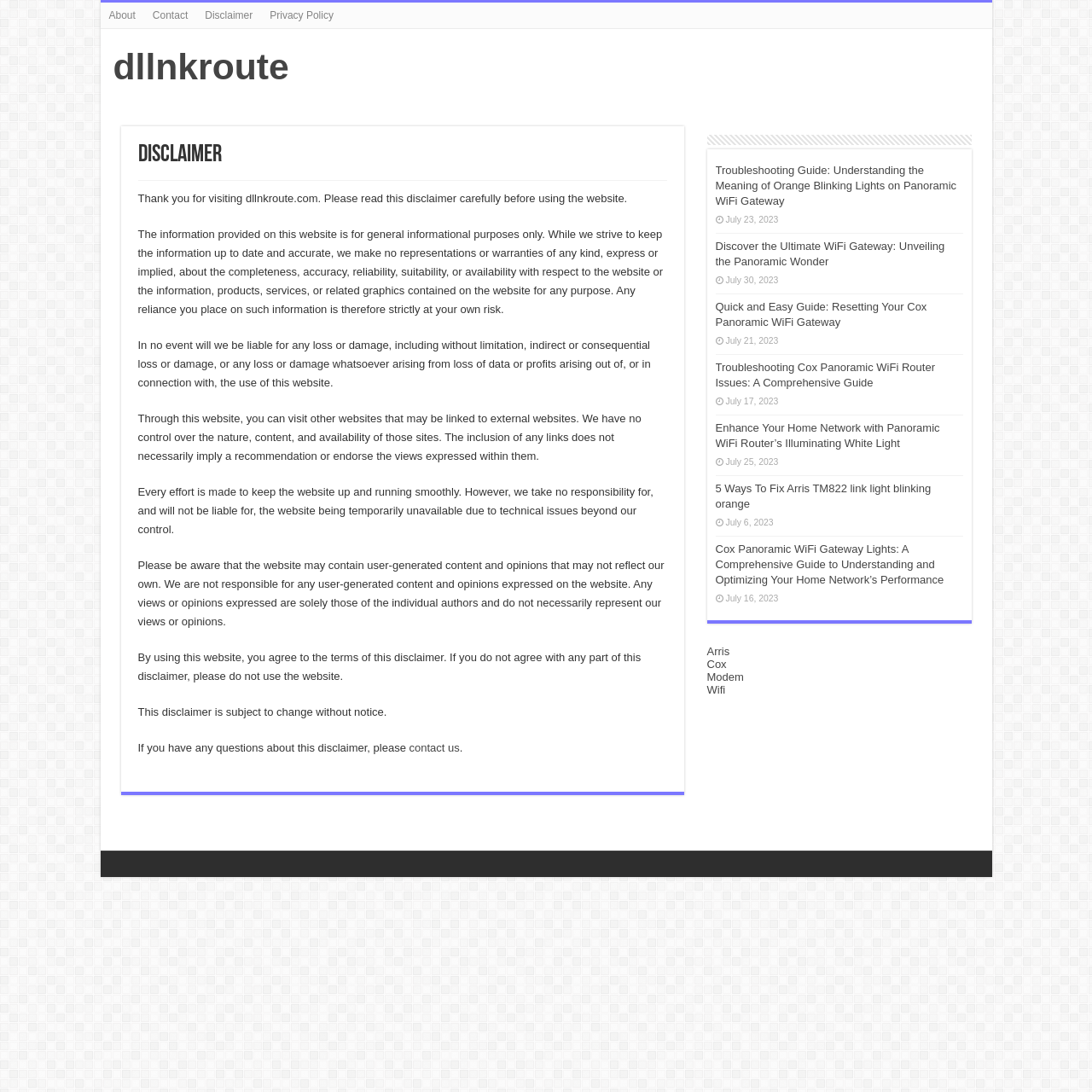Based on the image, give a detailed response to the question: How many links are there in the top navigation bar?

There are four links in the top navigation bar: 'About', 'Contact', 'Disclaimer', and 'Privacy Policy'.